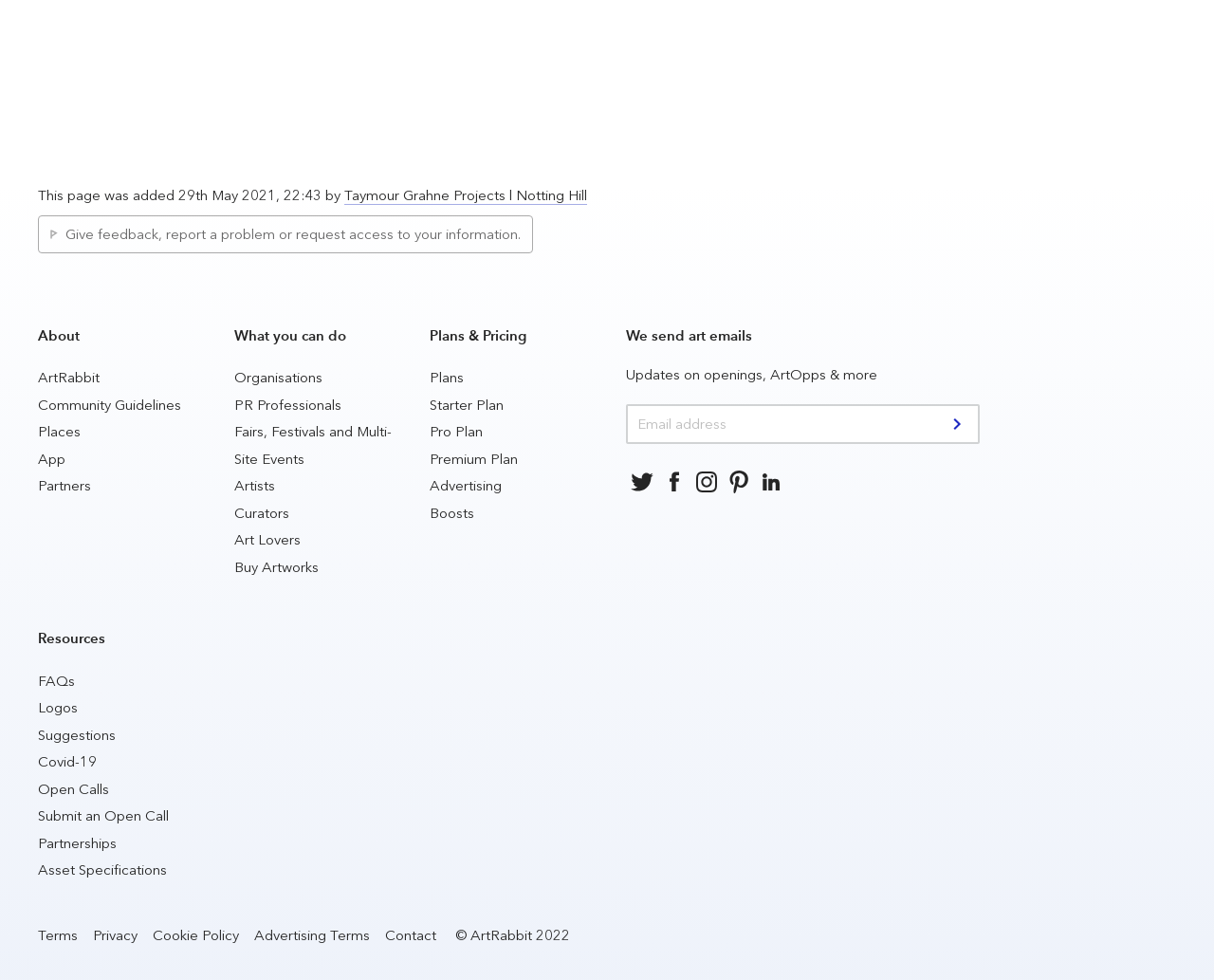From the image, can you give a detailed response to the question below:
What can artists do on this platform?

The presence of links such as 'Artists' and 'Buy Artworks' suggests that artists can create and showcase their artworks on this platform. Additionally, the link 'Fairs, Festivals and Multi-Site Events' implies that artists may be able to participate in events and exhibitions.